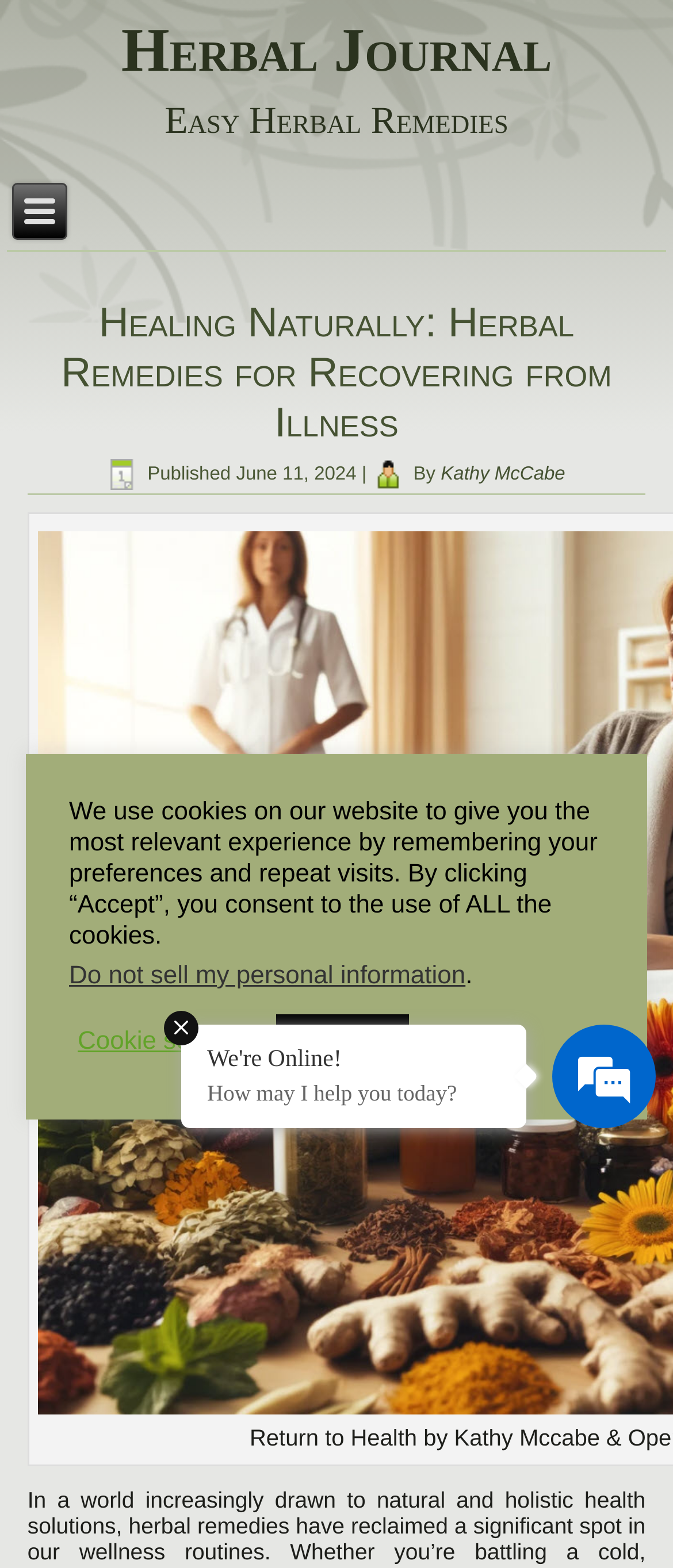What is the purpose of the website?
Use the information from the image to give a detailed answer to the question.

I determined the purpose of the website by looking at the title and the content of the article. The title 'Herbal Journal' and the article content suggest that the website is providing information and resources on herbal remedies, likely to help people recover from illnesses or improve their health.